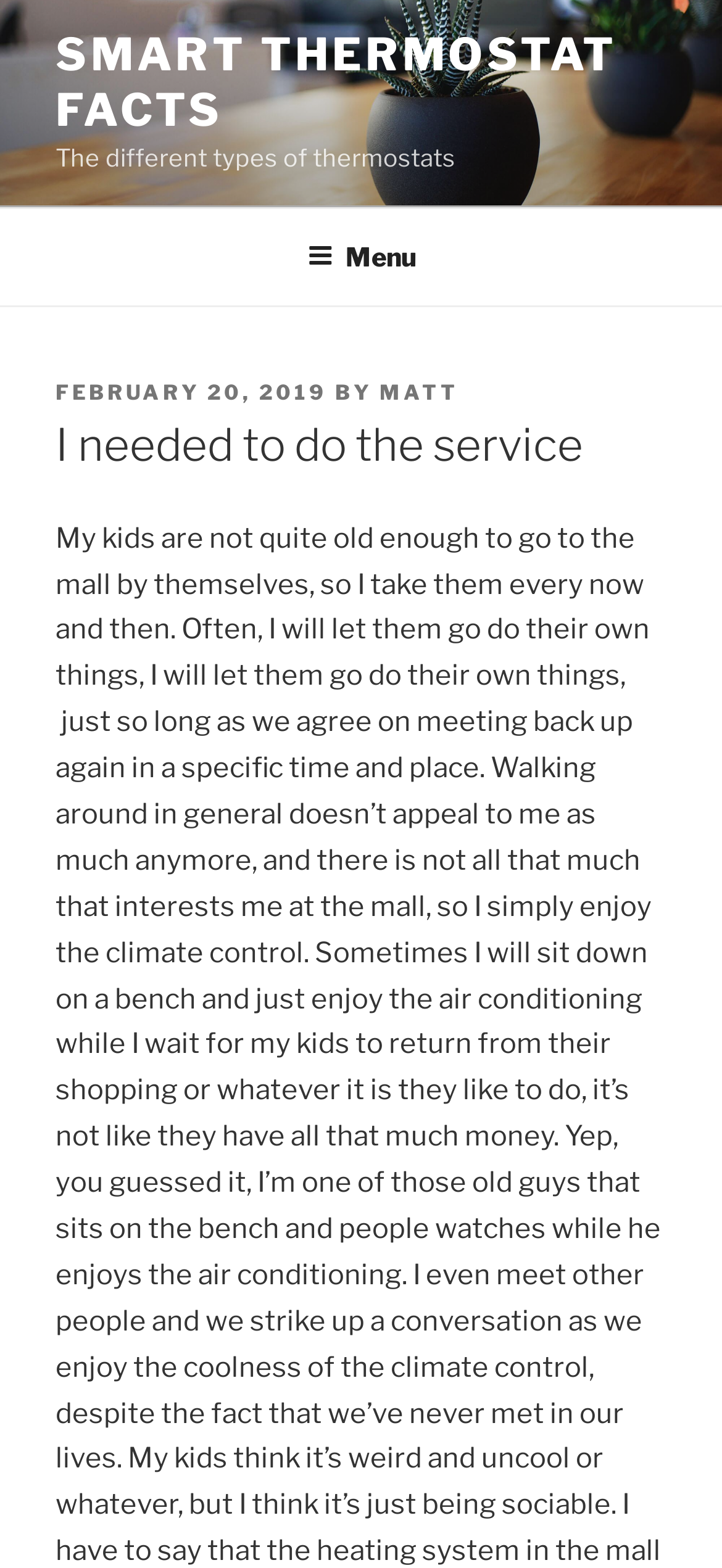Locate and extract the headline of this webpage.

I needed to do the service